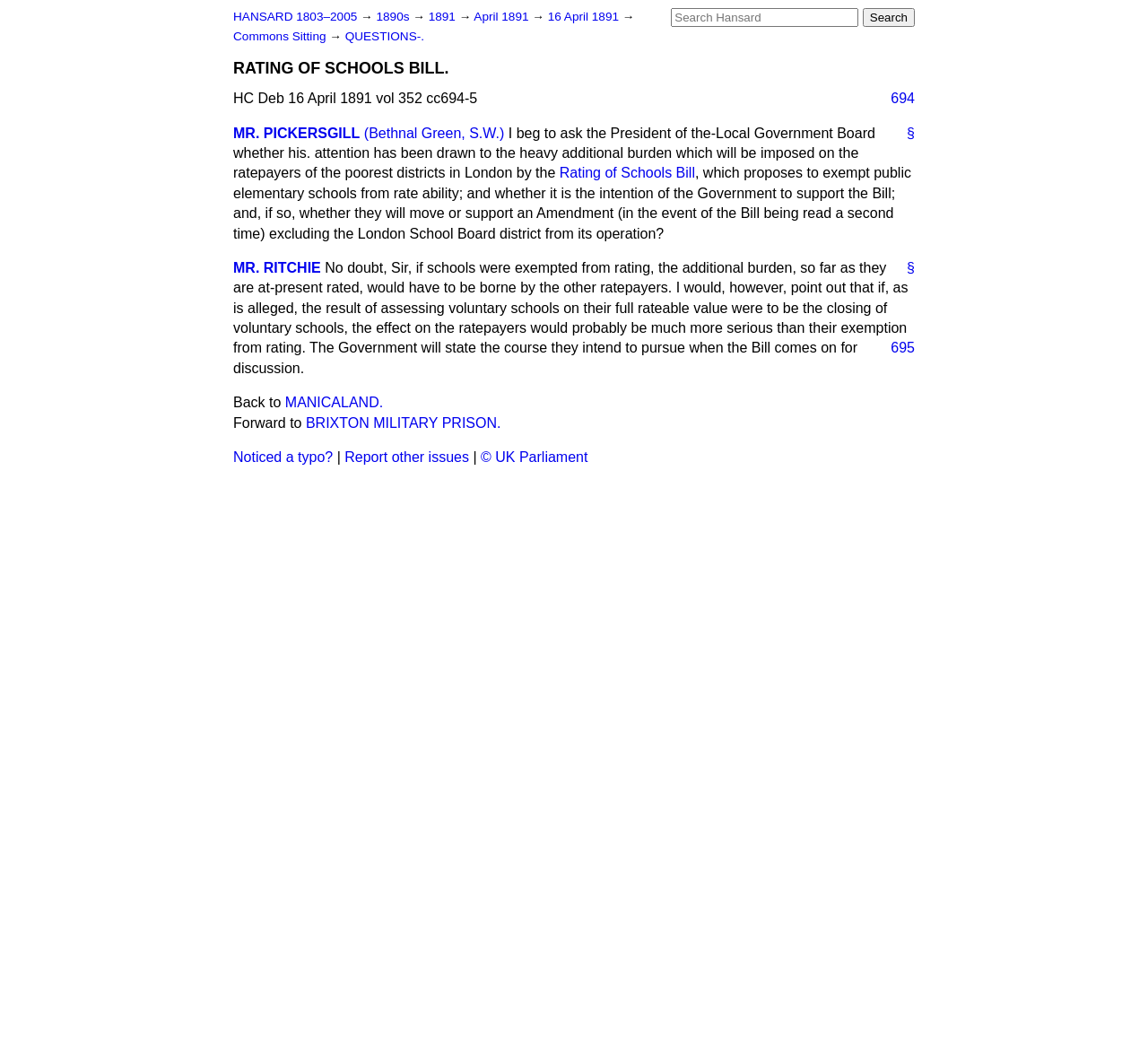Locate the bounding box coordinates of the clickable part needed for the task: "View the previous post".

None